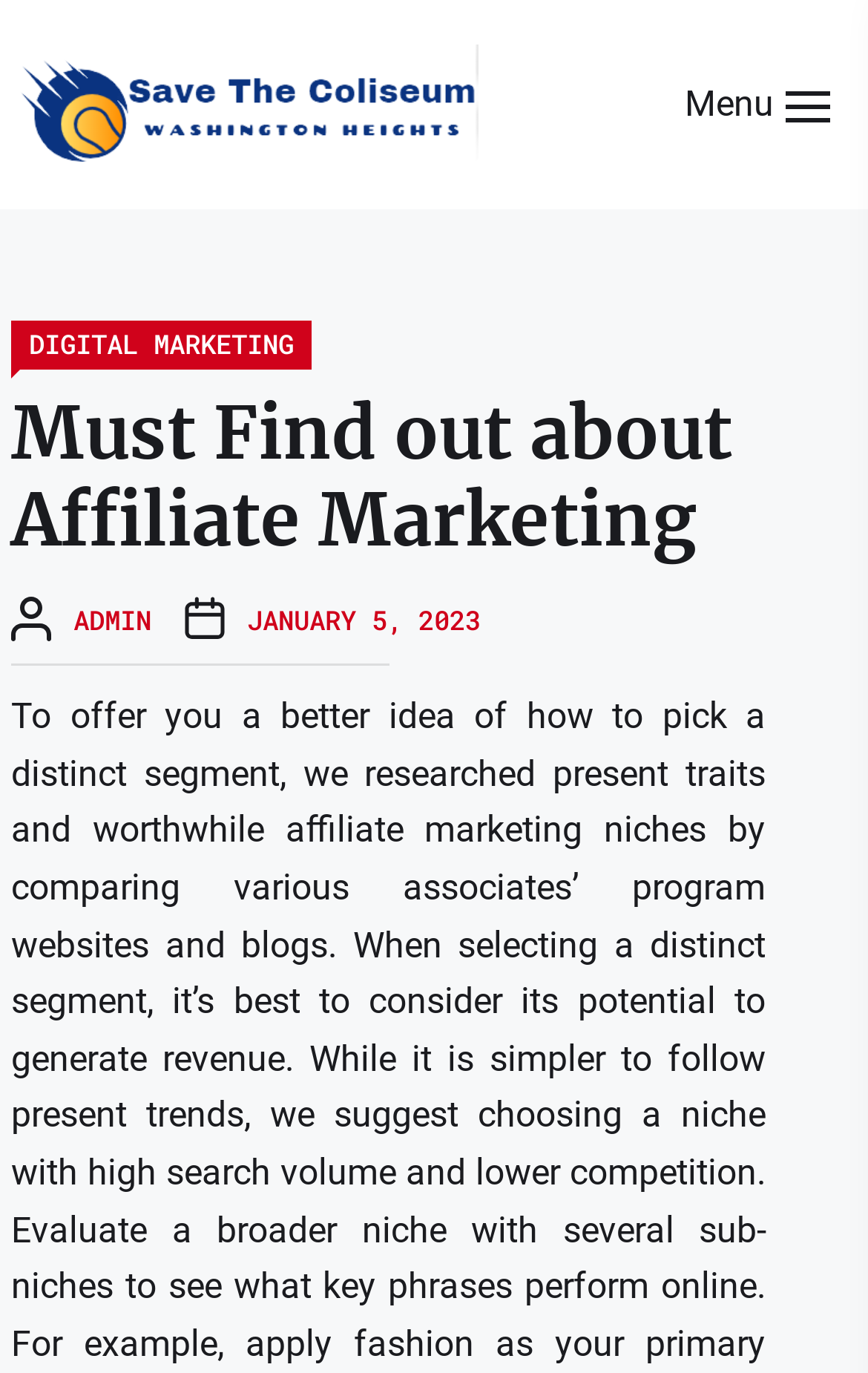Locate the UI element described as follows: "admin". Return the bounding box coordinates as four float numbers between 0 and 1 in the order [left, top, right, bottom].

[0.085, 0.437, 0.174, 0.463]